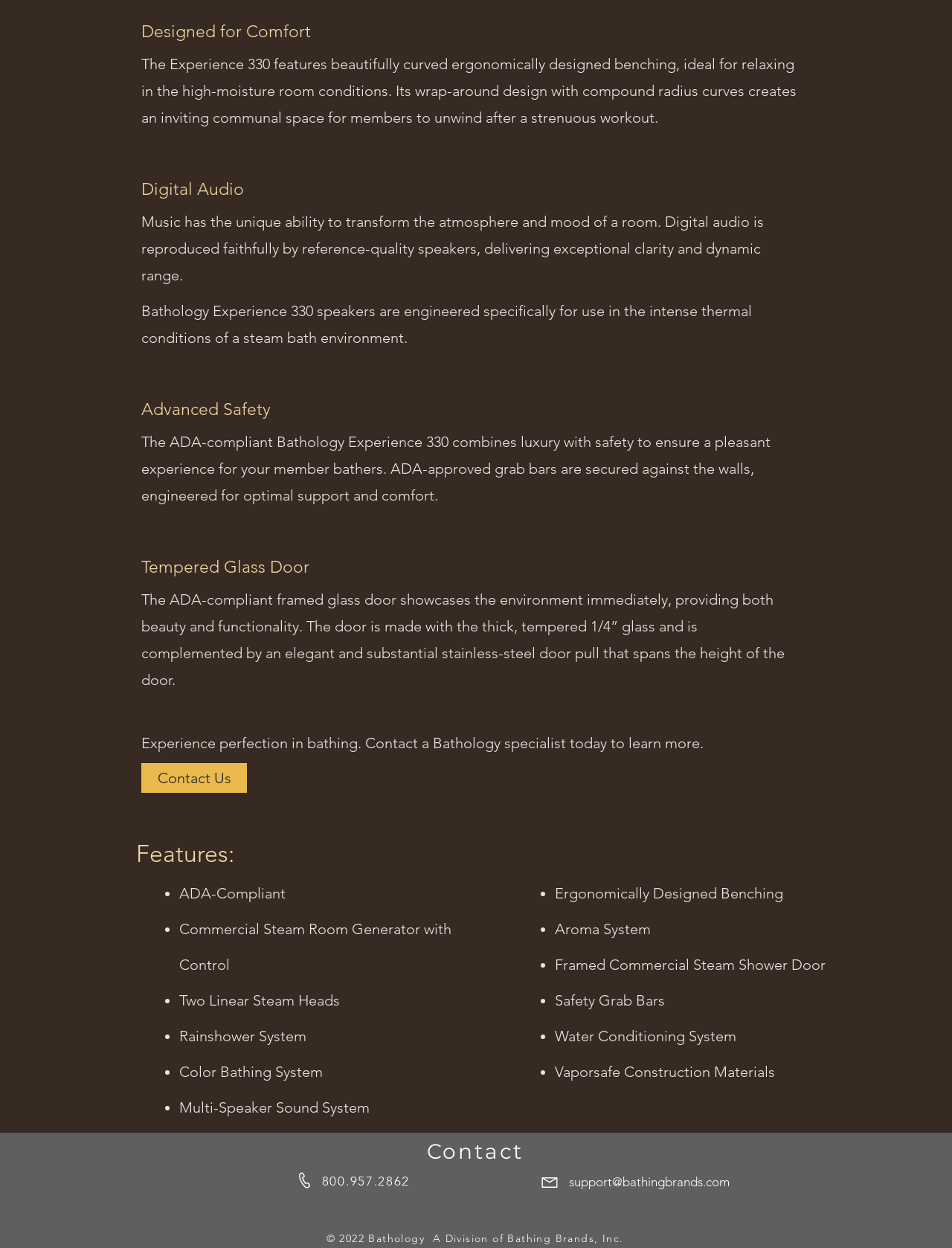Identify the bounding box coordinates for the UI element described as: "Contact Us". The coordinates should be provided as four floats between 0 and 1: [left, top, right, bottom].

[0.148, 0.612, 0.259, 0.635]